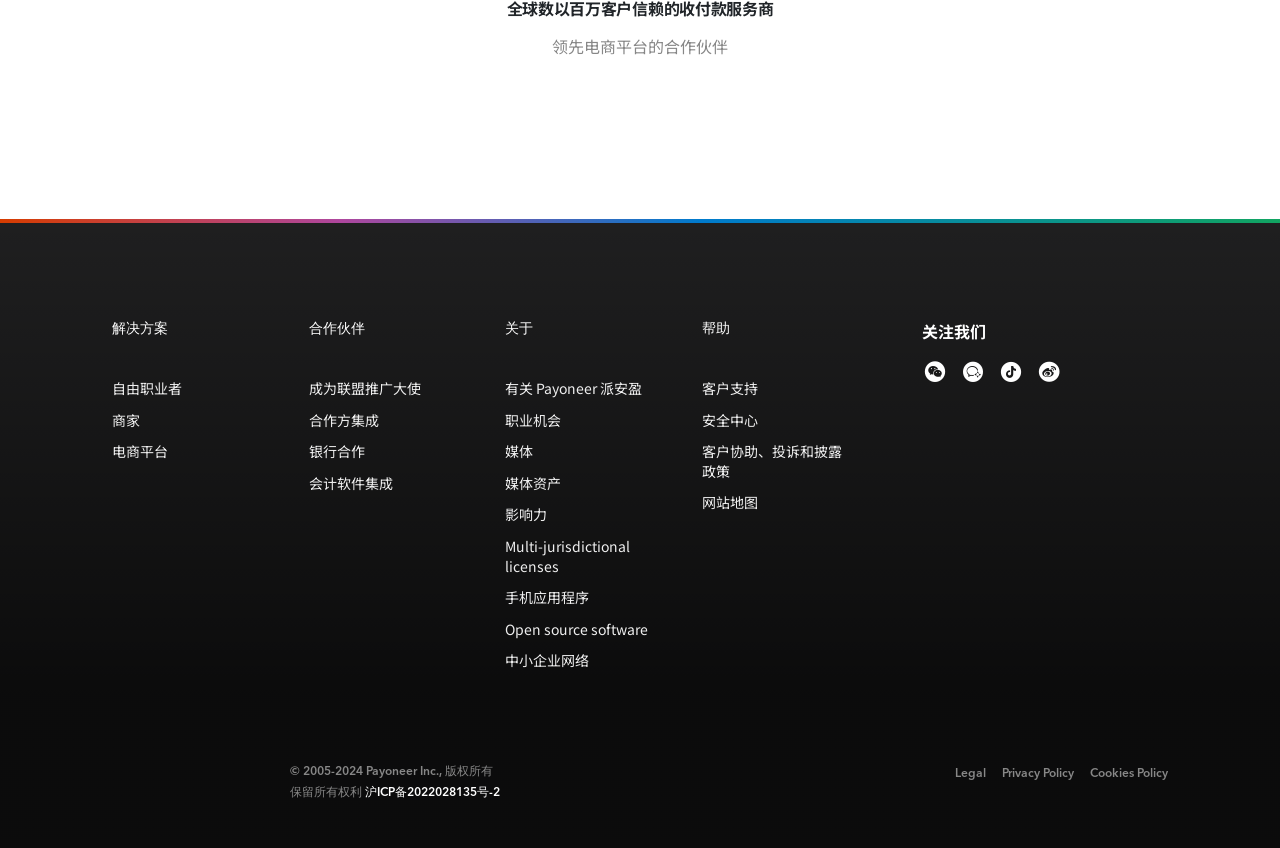Find the bounding box coordinates of the element to click in order to complete this instruction: "Go to the '关于' page". The bounding box coordinates must be four float numbers between 0 and 1, denoted as [left, top, right, bottom].

[0.395, 0.44, 0.509, 0.477]